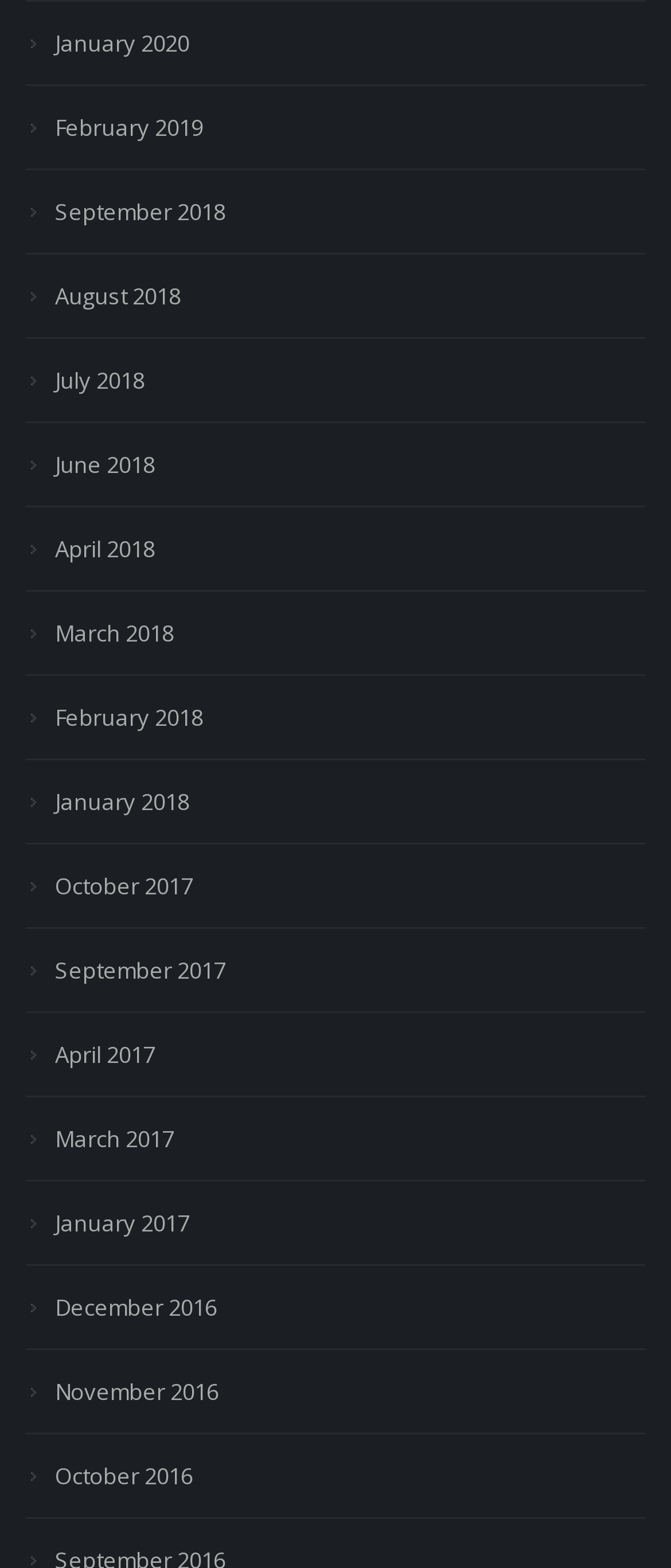Answer the question using only one word or a concise phrase: What is the latest month available on this webpage?

February 2020